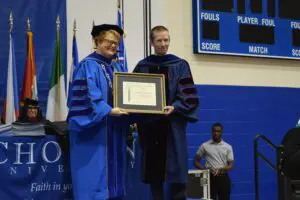Please provide a comprehensive answer to the question based on the screenshot: What is being presented to the individual?

The distinguished individual in academic regalia is presenting a framed certificate to another individual, also adorned in ceremonial academic attire, highlighting the recognition of exceptional achievements within the academic community.